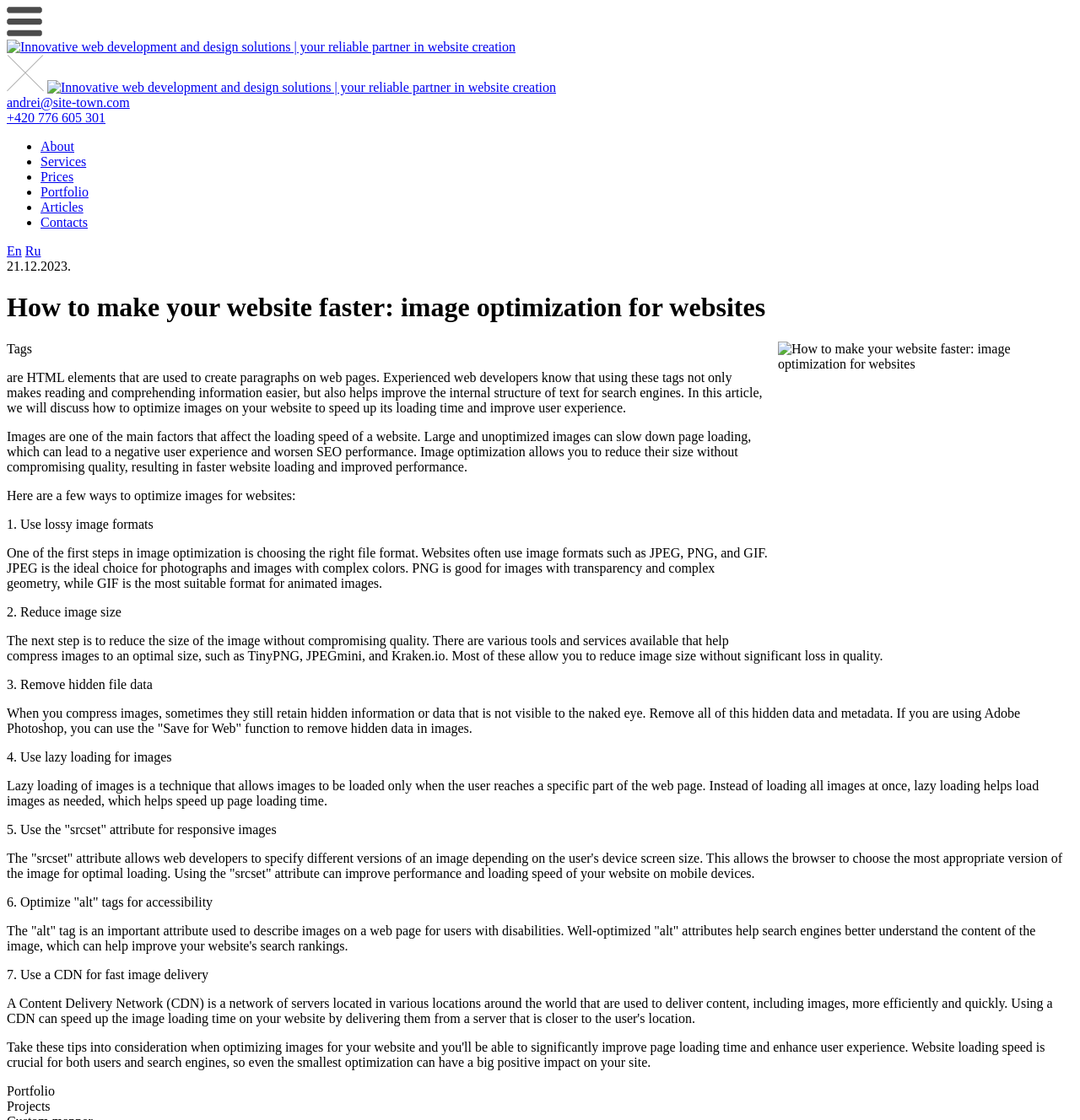Detail the webpage's structure and highlights in your description.

The webpage is about image optimization for websites, with a focus on how to make a website faster. At the top, there is a logo image and a link to "Innovative web development and design solutions | your reliable partner in website creation". Below this, there are two more images and a link to the same text. 

On the left side, there is a navigation menu with links to "About", "Services", "Prices", "Portfolio", "Articles", and "Contacts". Each link is preceded by a bullet point. 

On the right side, there are language options, with links to "En" and "Ru". Below this, there is a date "21.12.2023.".

The main content of the webpage is divided into sections, with headings and paragraphs of text. The first section has a heading "How to make your website faster: image optimization for websites" and an image related to the topic. The text explains the importance of optimizing images on a website to improve loading speed and user experience.

The following sections provide tips on how to optimize images, including using lossy image formats, reducing image size, removing hidden file data, using lazy loading, using the "srcset" attribute for responsive images, optimizing "alt" tags for accessibility, and using a CDN for fast image delivery. Each section has a heading and a paragraph of text explaining the tip.

At the bottom of the page, there are links to "Portfolio" and "Projects".